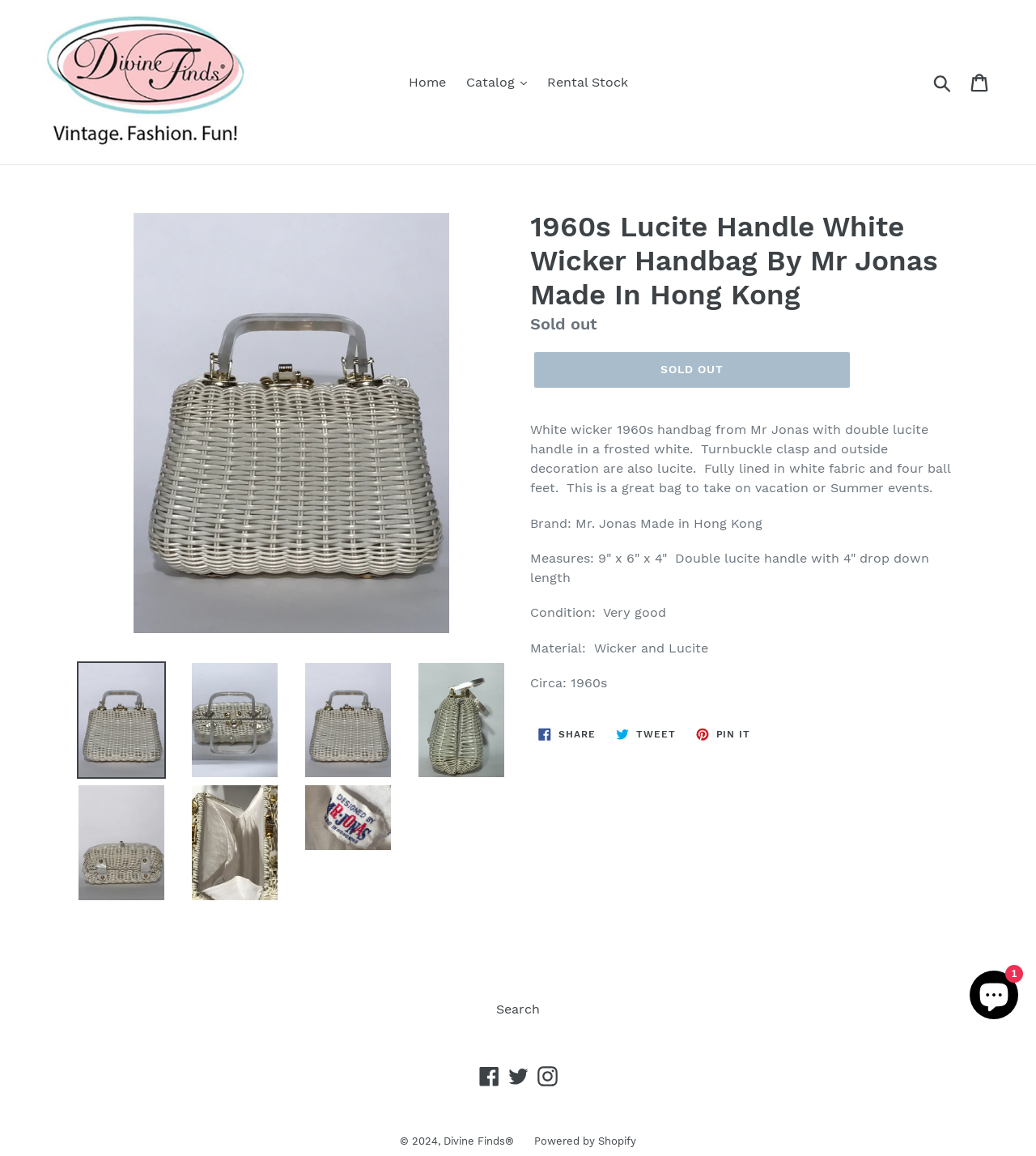Craft a detailed narrative of the webpage's structure and content.

This webpage is an online store selling a 1960s white wicker handbag with a lucite handle. At the top, there is a navigation bar with links to "Home", "Catalog", "Rental Stock", and "Cart". On the right side of the navigation bar, there is a search box with a submit button. 

Below the navigation bar, there is a large image of the handbag, taking up about half of the screen width. To the right of the image, there are five smaller images of the handbag, each with a link to the product.

Below the images, there is a heading with the product title, followed by a description list with details about the product, including its regular price, which is sold out. There is a disabled "SOLD OUT" button next to the price.

Below the description list, there is a detailed product description, including information about the brand, measurements, condition, material, and circa. There are also links to share the product on Facebook, Twitter, and Pinterest.

At the bottom of the page, there are links to search, Facebook, Twitter, and Instagram, as well as a copyright notice and a link to the store's powered-by Shopify page. On the bottom right corner, there is a chat window button with an image, which is expanded to show a chat window.